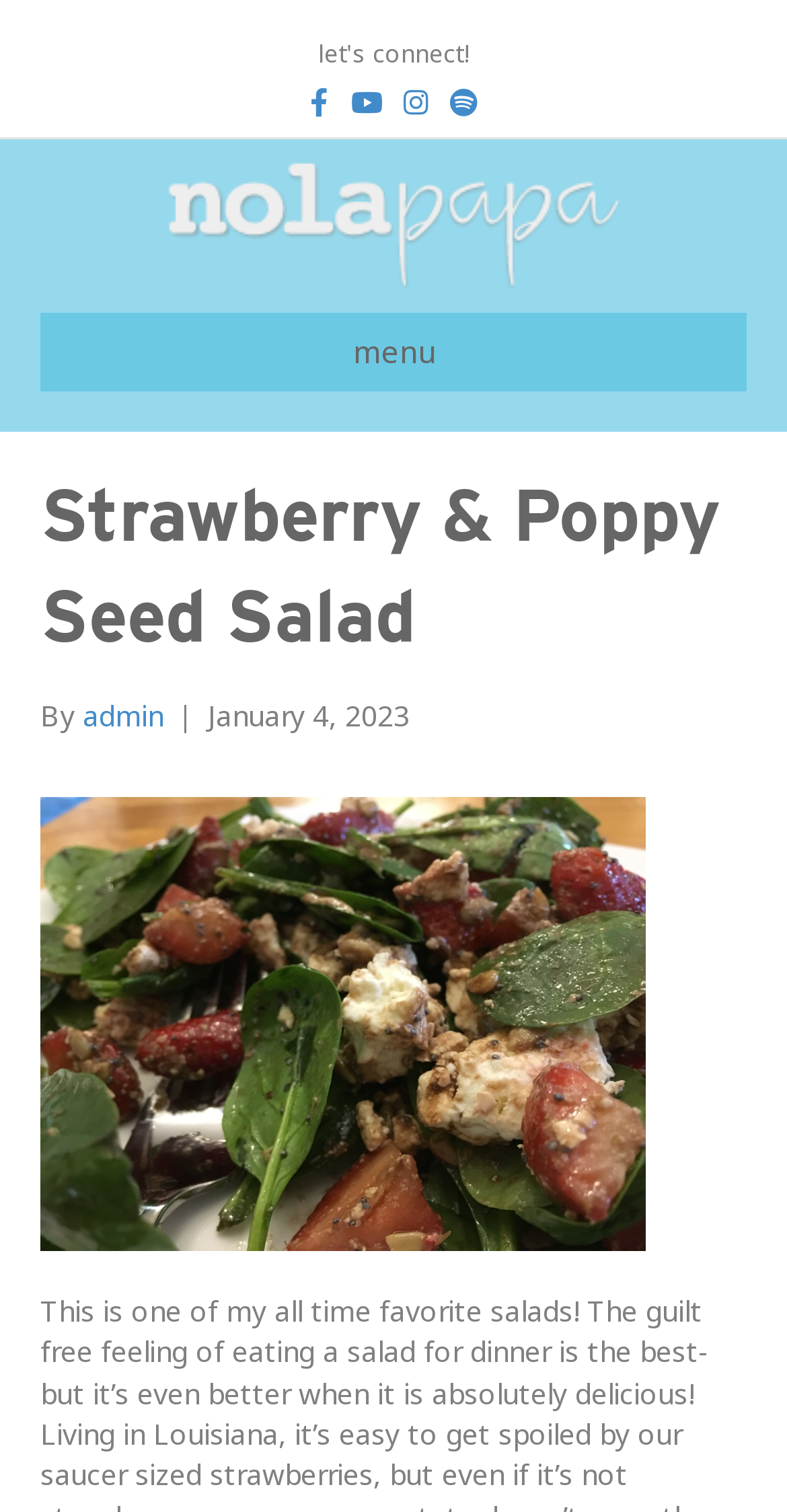What is the name of the author?
Look at the image and respond with a single word or a short phrase.

admin